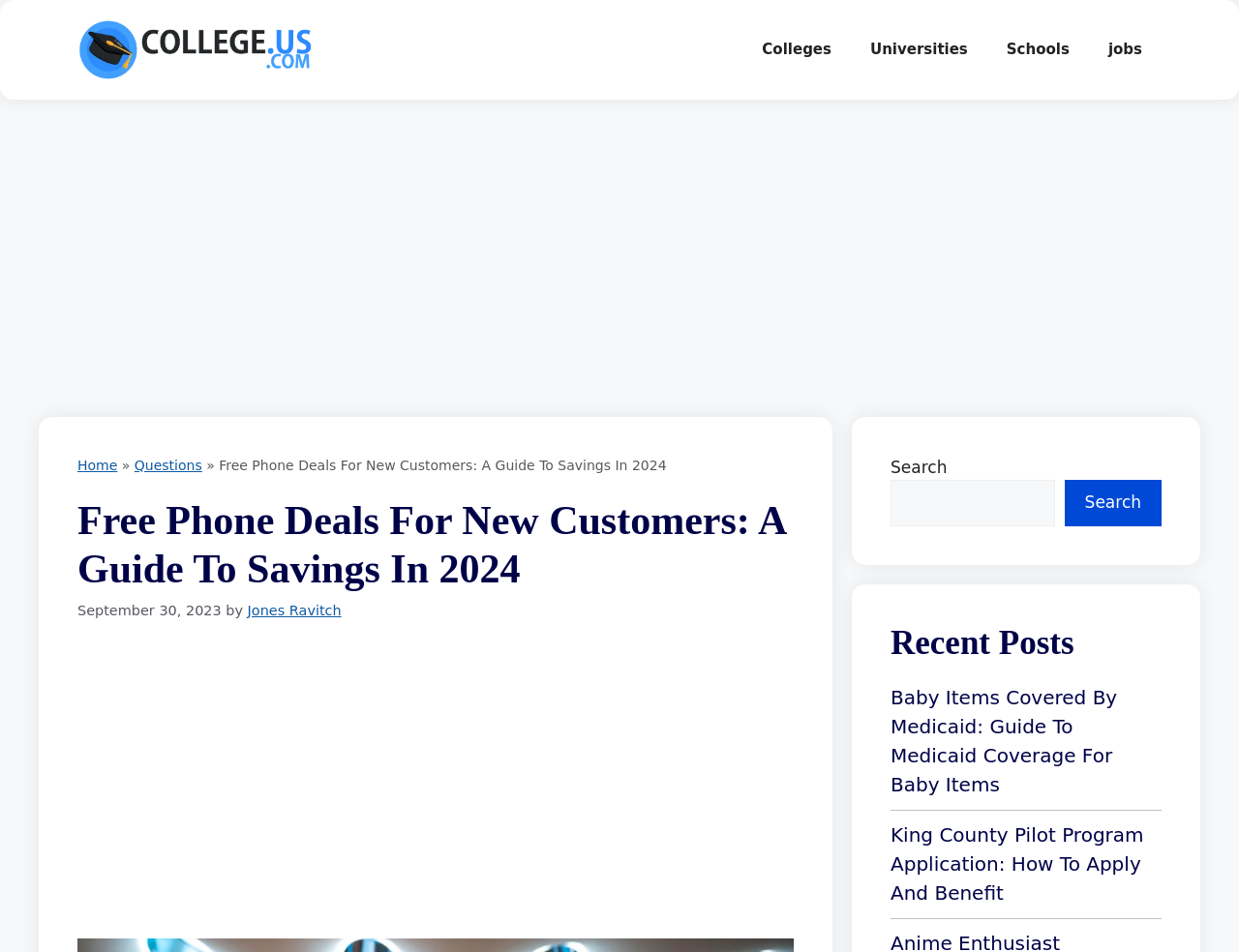Locate the bounding box coordinates of the element's region that should be clicked to carry out the following instruction: "go to Home". The coordinates need to be four float numbers between 0 and 1, i.e., [left, top, right, bottom].

[0.062, 0.48, 0.095, 0.496]